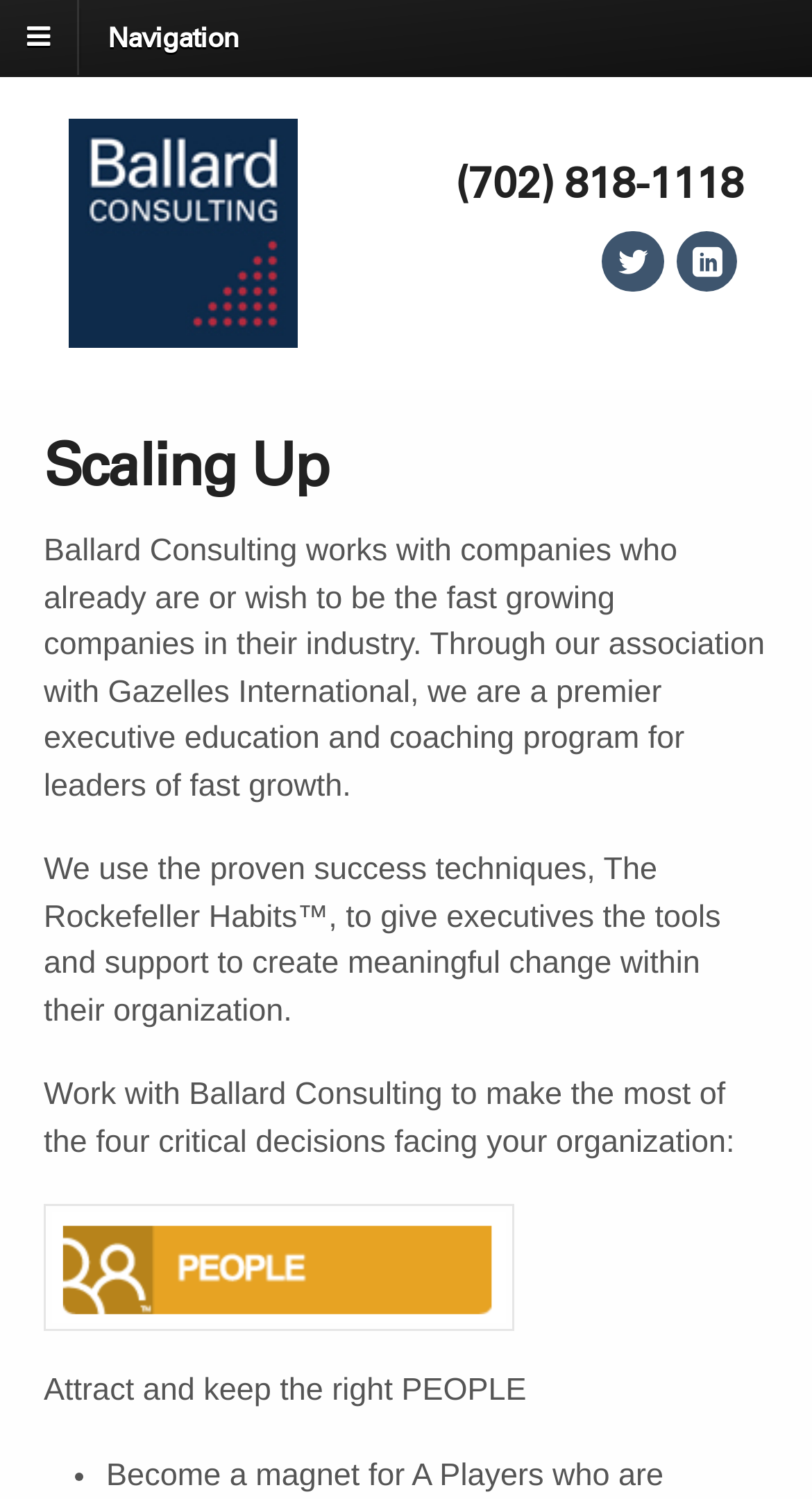What is one of the critical decisions facing an organization according to Ballard Consulting? Observe the screenshot and provide a one-word or short phrase answer.

Attract and keep the right PEOPLE